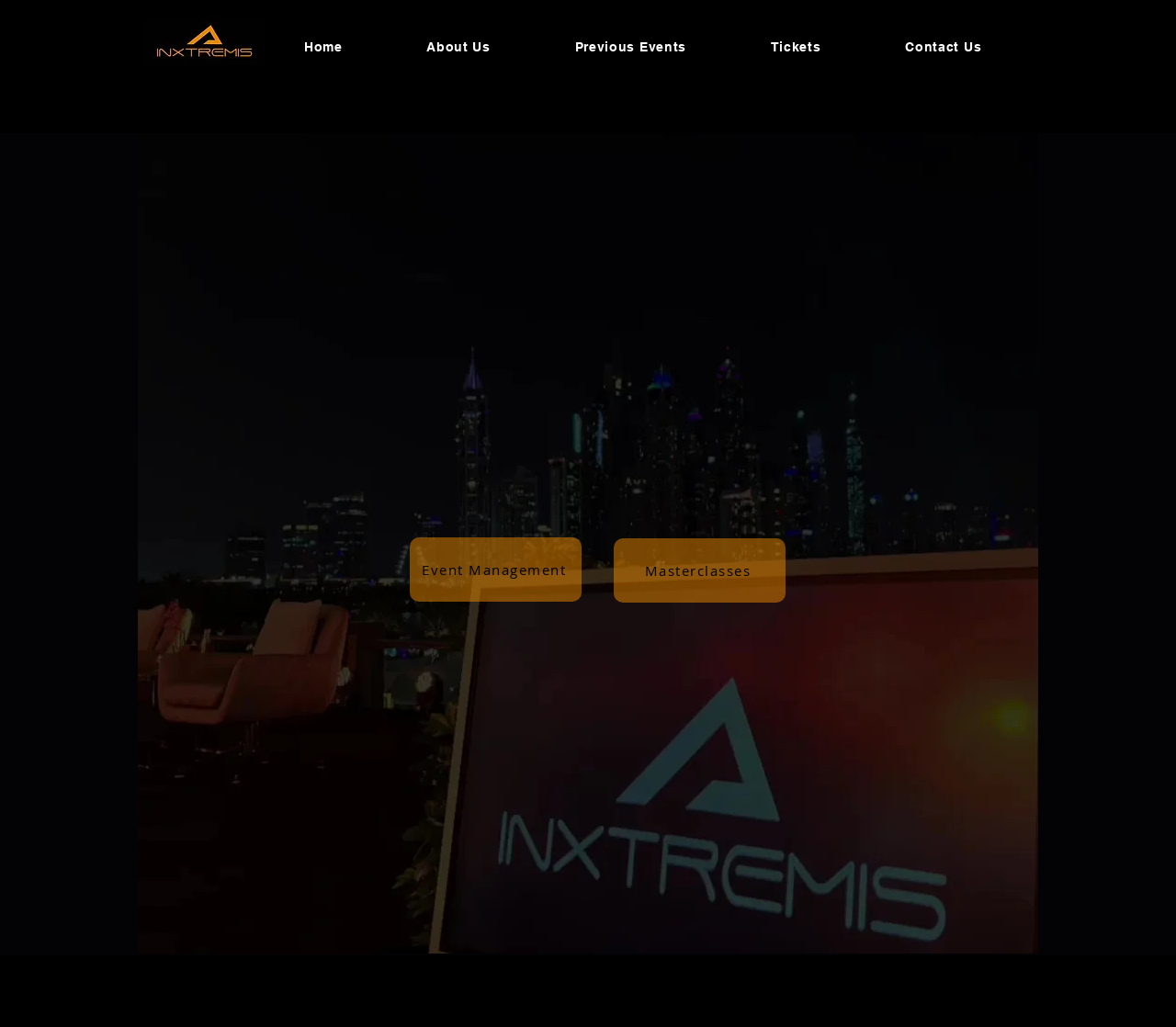Answer in one word or a short phrase: 
What is the region at the bottom of the webpage?

About Us